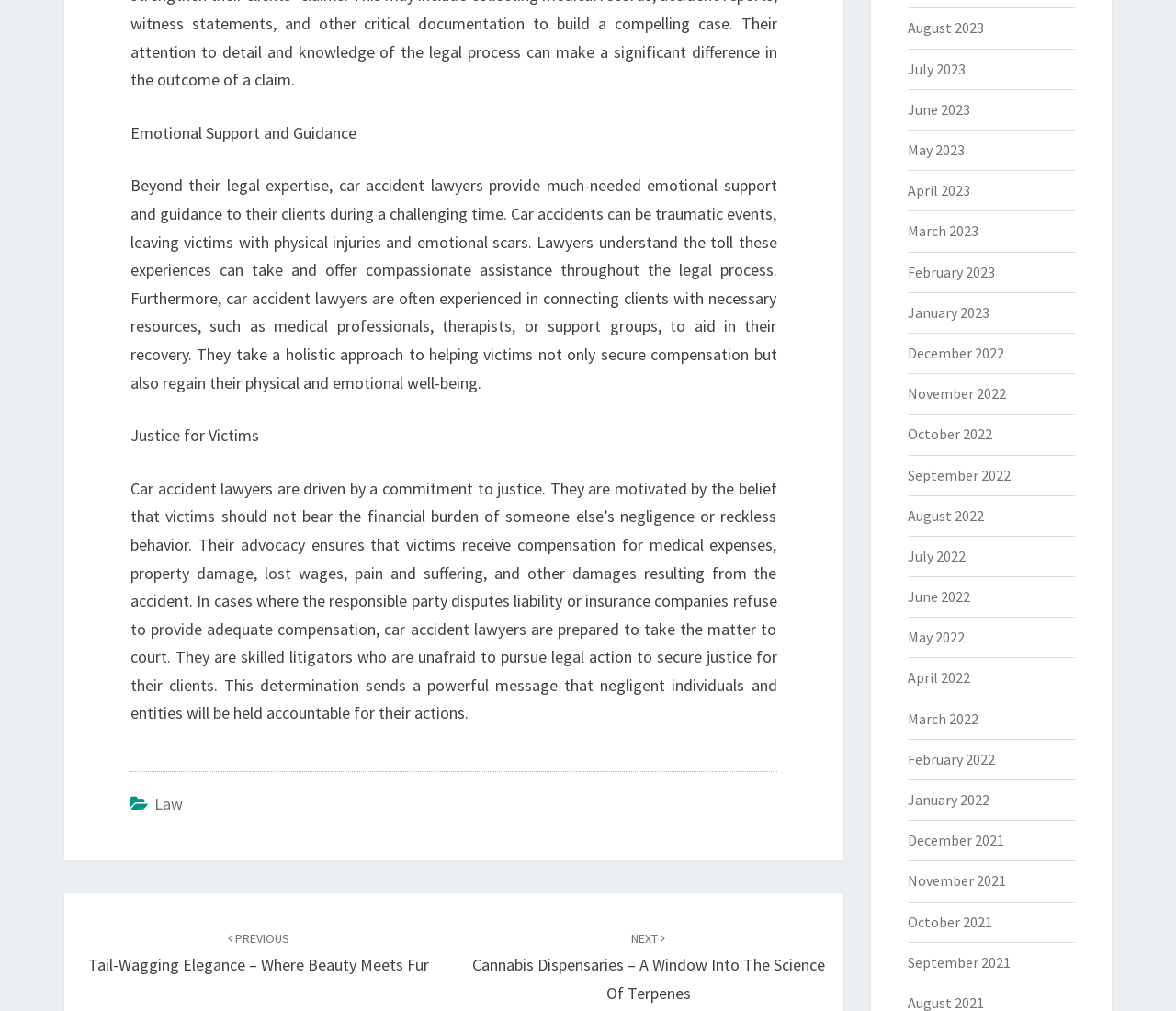Find and specify the bounding box coordinates that correspond to the clickable region for the instruction: "Go to previous post".

[0.075, 0.916, 0.365, 0.965]